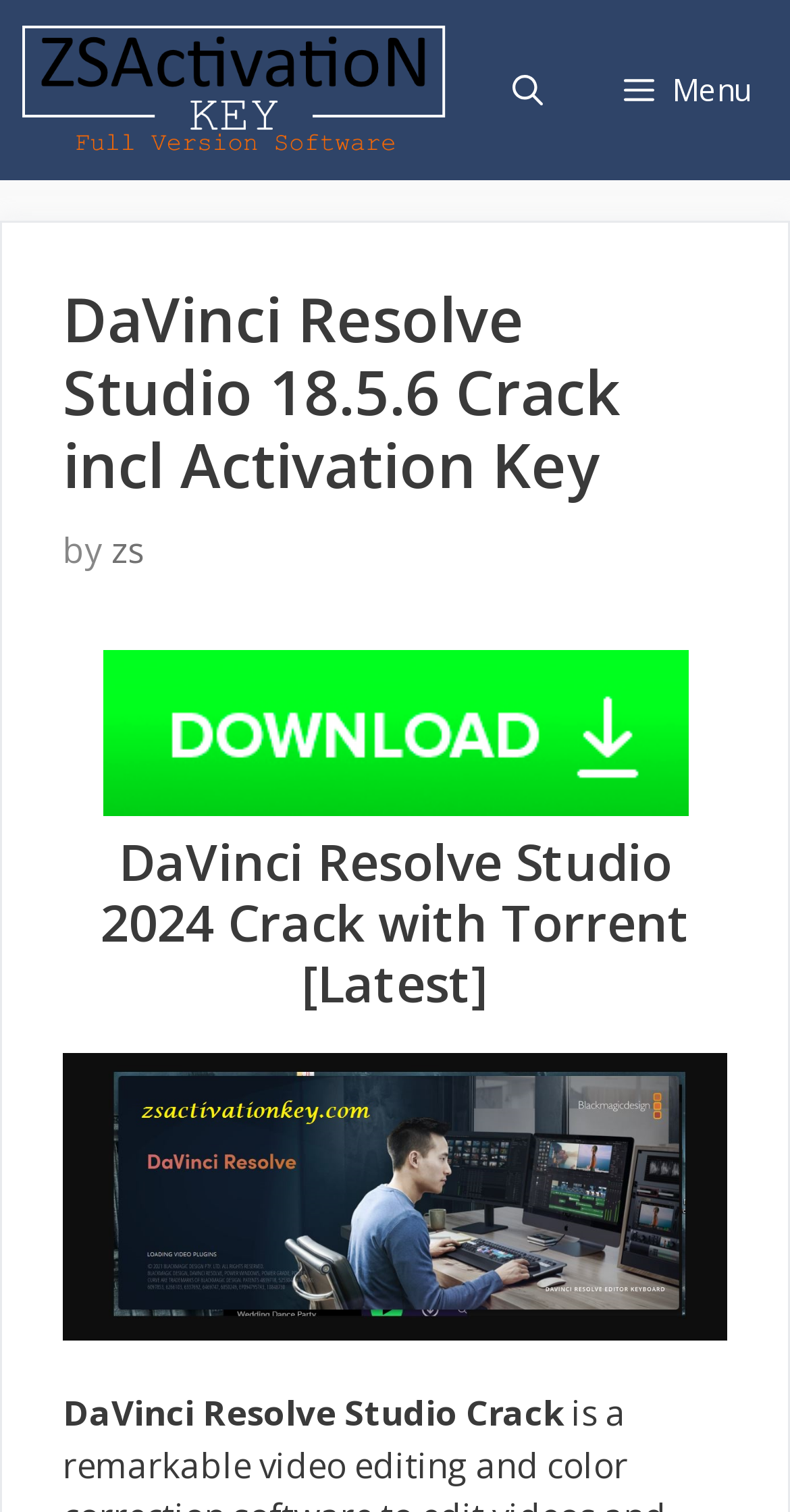What is the link next to the 'by' text?
Based on the screenshot, provide a one-word or short-phrase response.

zs